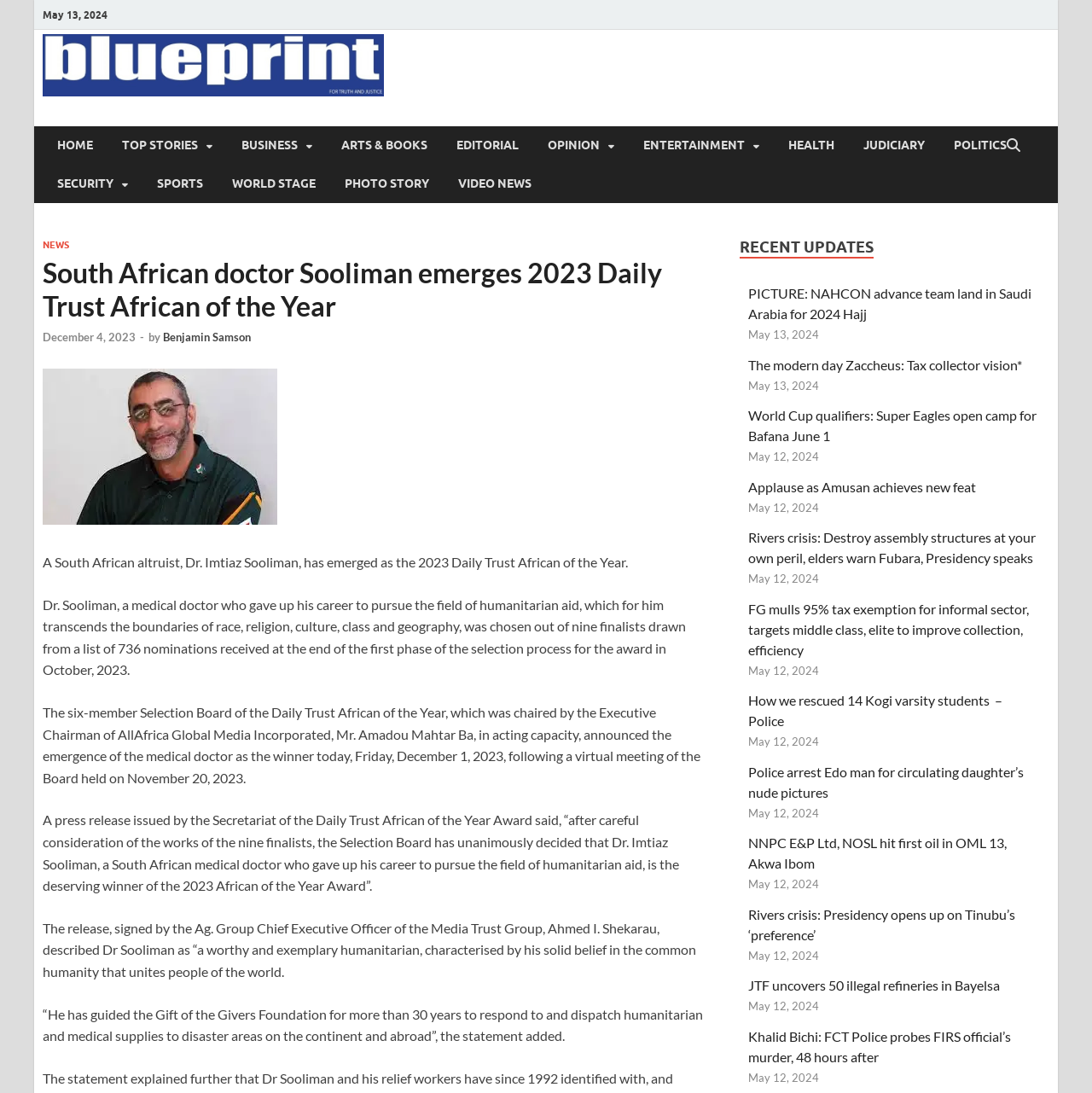Locate the bounding box coordinates of the element that should be clicked to fulfill the instruction: "Subscribe to the newsletter".

None